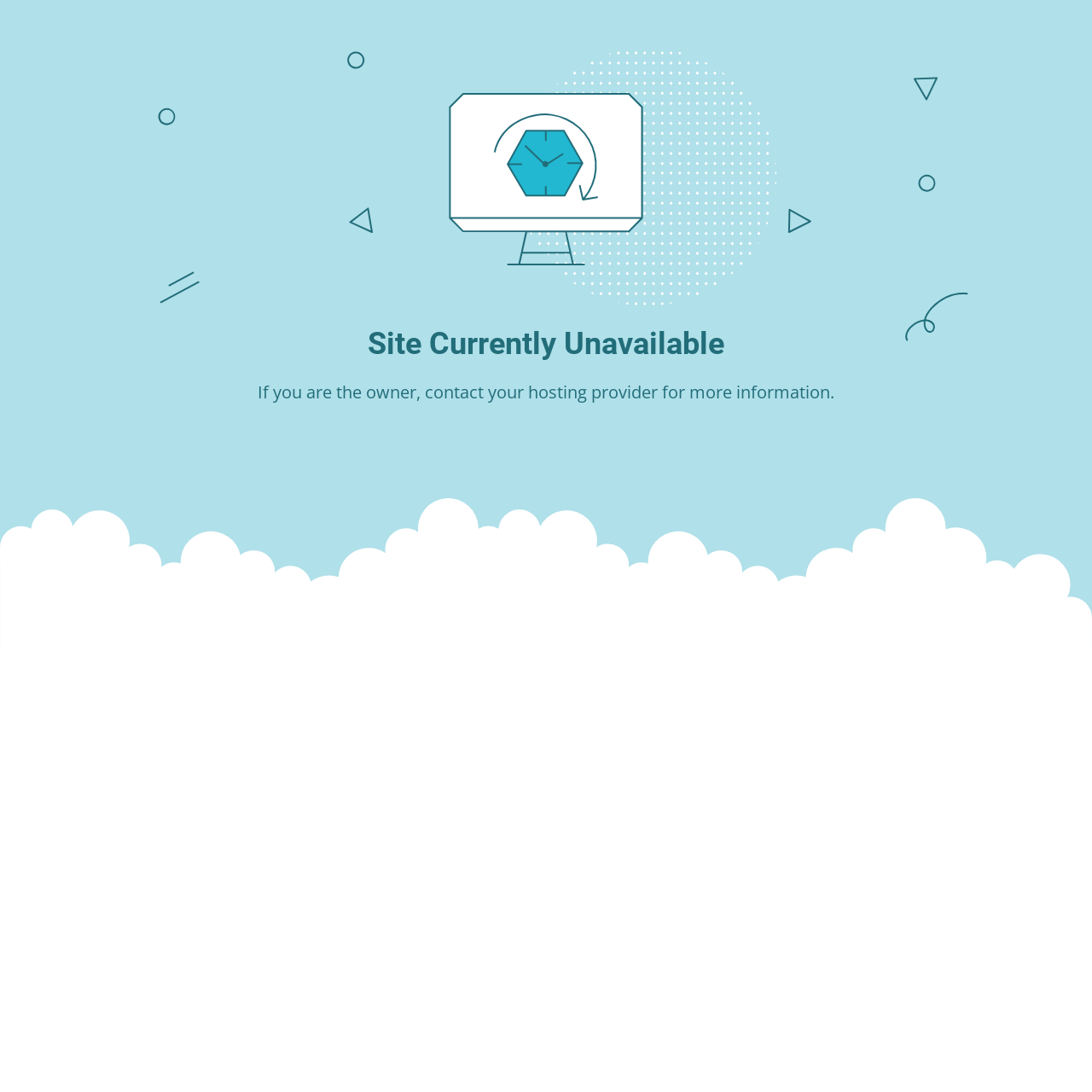Determine the main heading text of the webpage.

Site Currently Unavailable